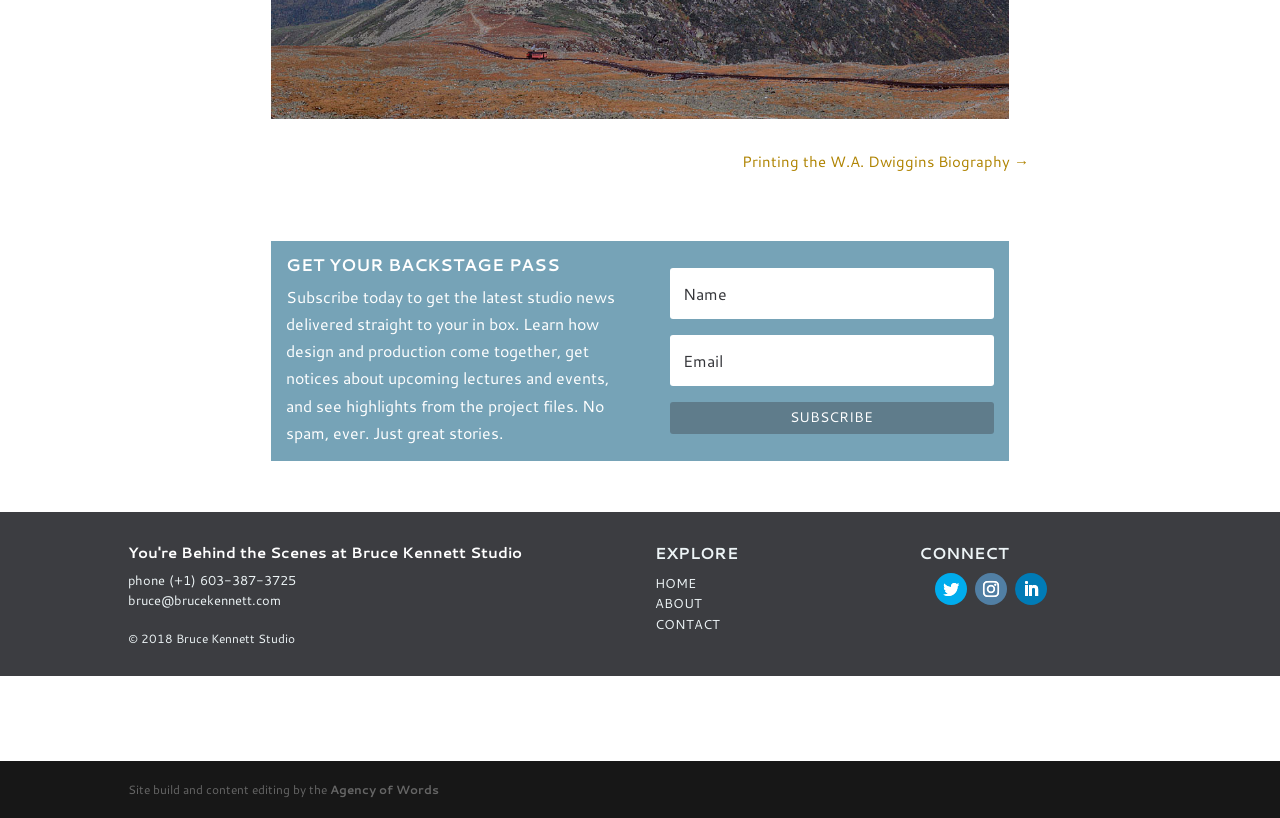Please identify the bounding box coordinates of the area that needs to be clicked to follow this instruction: "Contact Bruce Kennett".

[0.1, 0.722, 0.22, 0.744]